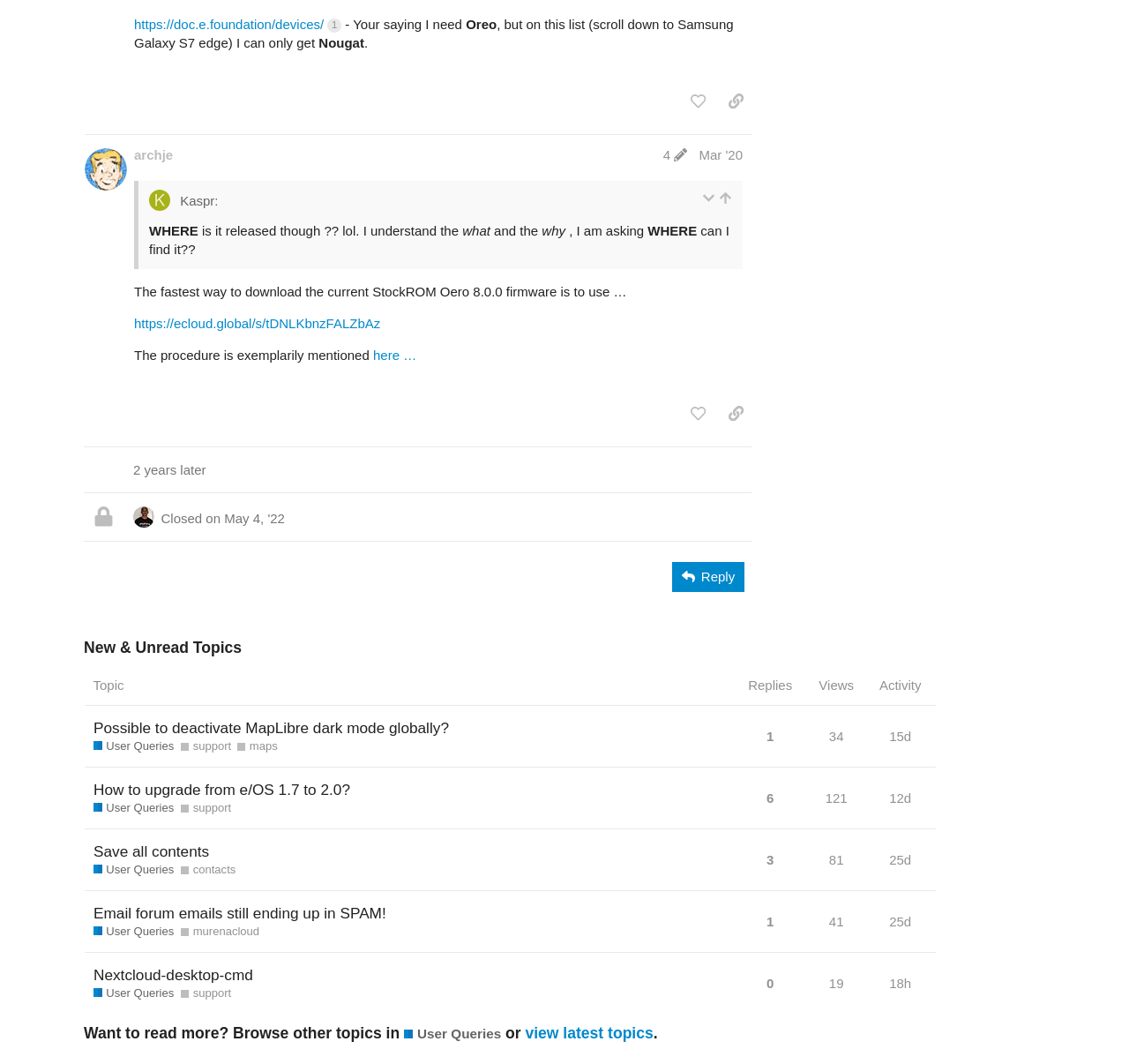Identify the bounding box for the described UI element. Provide the coordinates in (top-left x, top-left y, bottom-right x, bottom-right y) format with values ranging from 0 to 1: Mar '20

[0.619, 0.139, 0.658, 0.153]